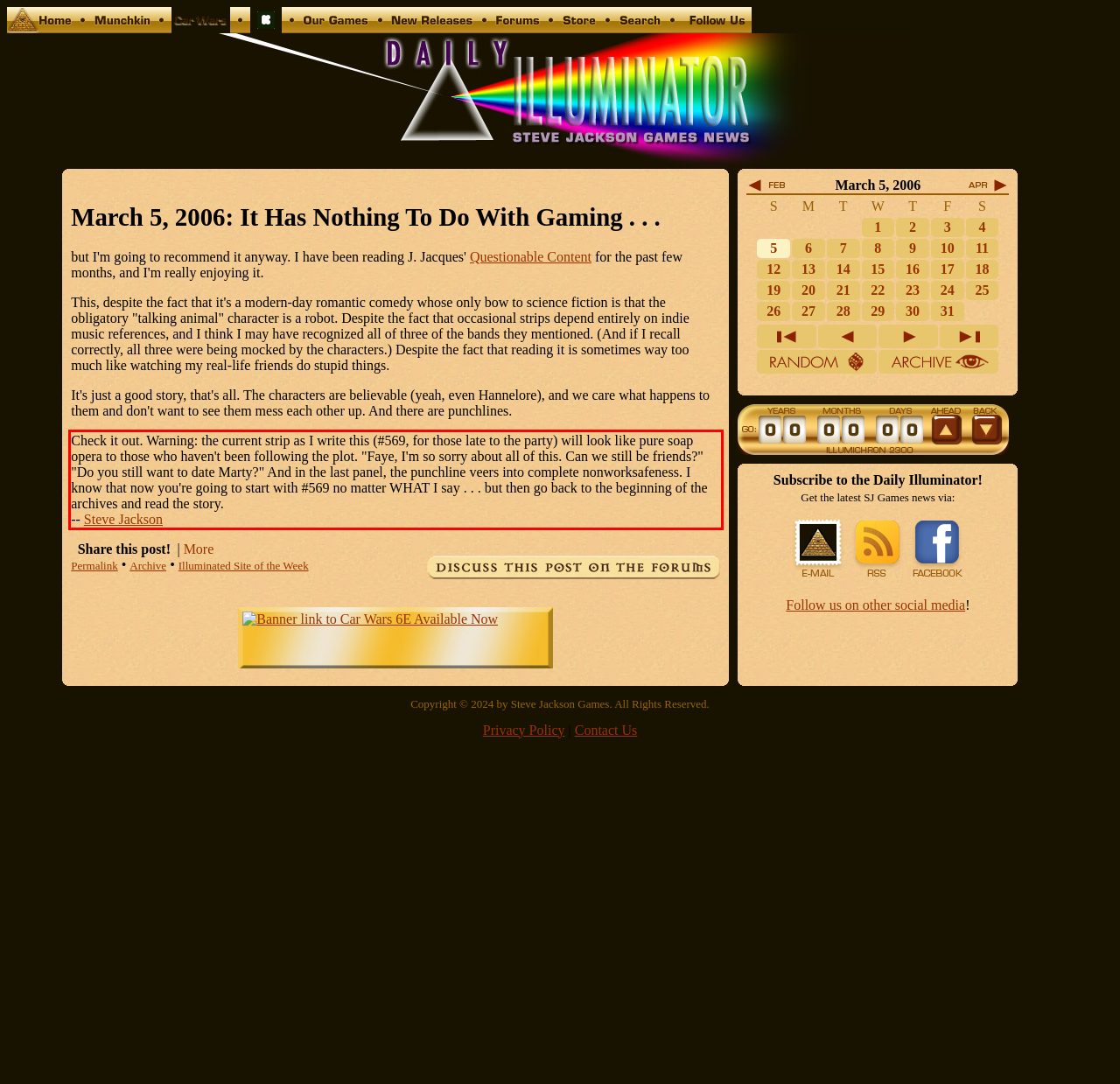You have a screenshot of a webpage with a red bounding box. Identify and extract the text content located inside the red bounding box.

Check it out. Warning: the current strip as I write this (#569, for those late to the party) will look like pure soap opera to those who haven't been following the plot. "Faye, I'm so sorry about all of this. Can we still be friends?" "Do you still want to date Marty?" And in the last panel, the punchline veers into complete nonworksafeness. I know that now you're going to start with #569 no matter WHAT I say . . . but then go back to the beginning of the archives and read the story. -- Steve Jackson